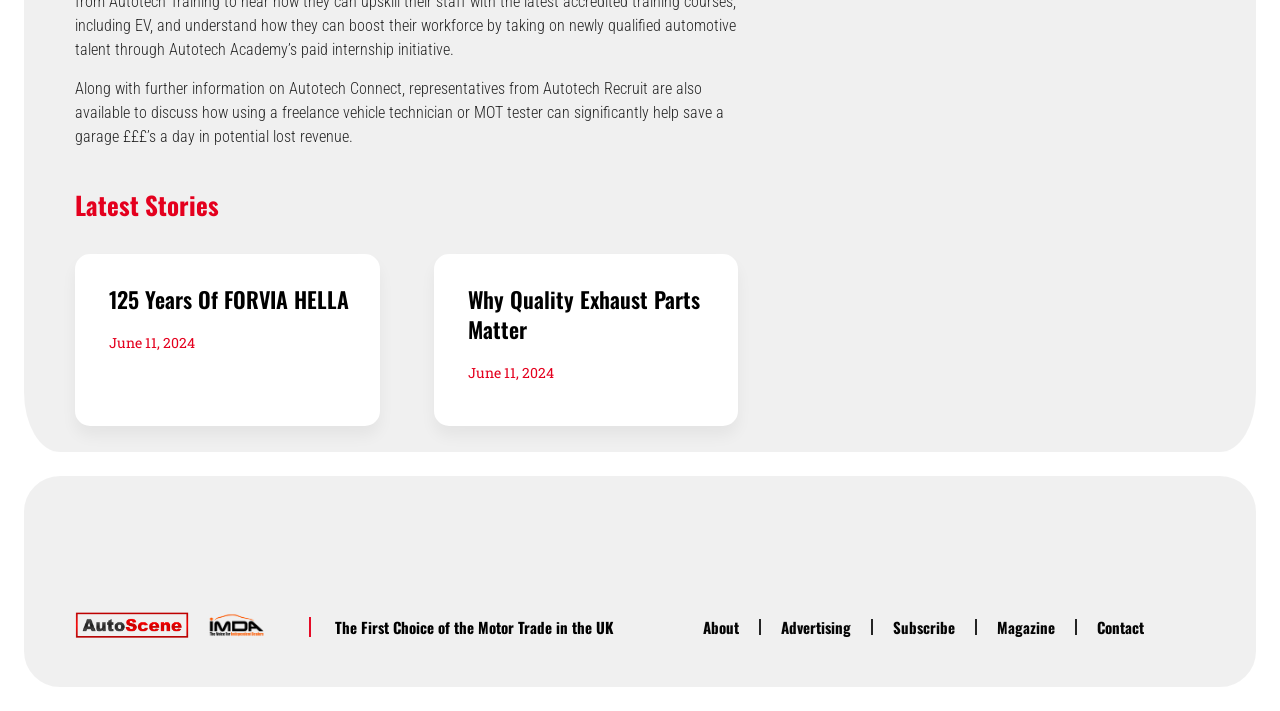Bounding box coordinates are given in the format (top-left x, top-left y, bottom-right x, bottom-right y). All values should be floating point numbers between 0 and 1. Provide the bounding box coordinate for the UI element described as: 125 years of FORVIA HELLA

[0.085, 0.398, 0.273, 0.443]